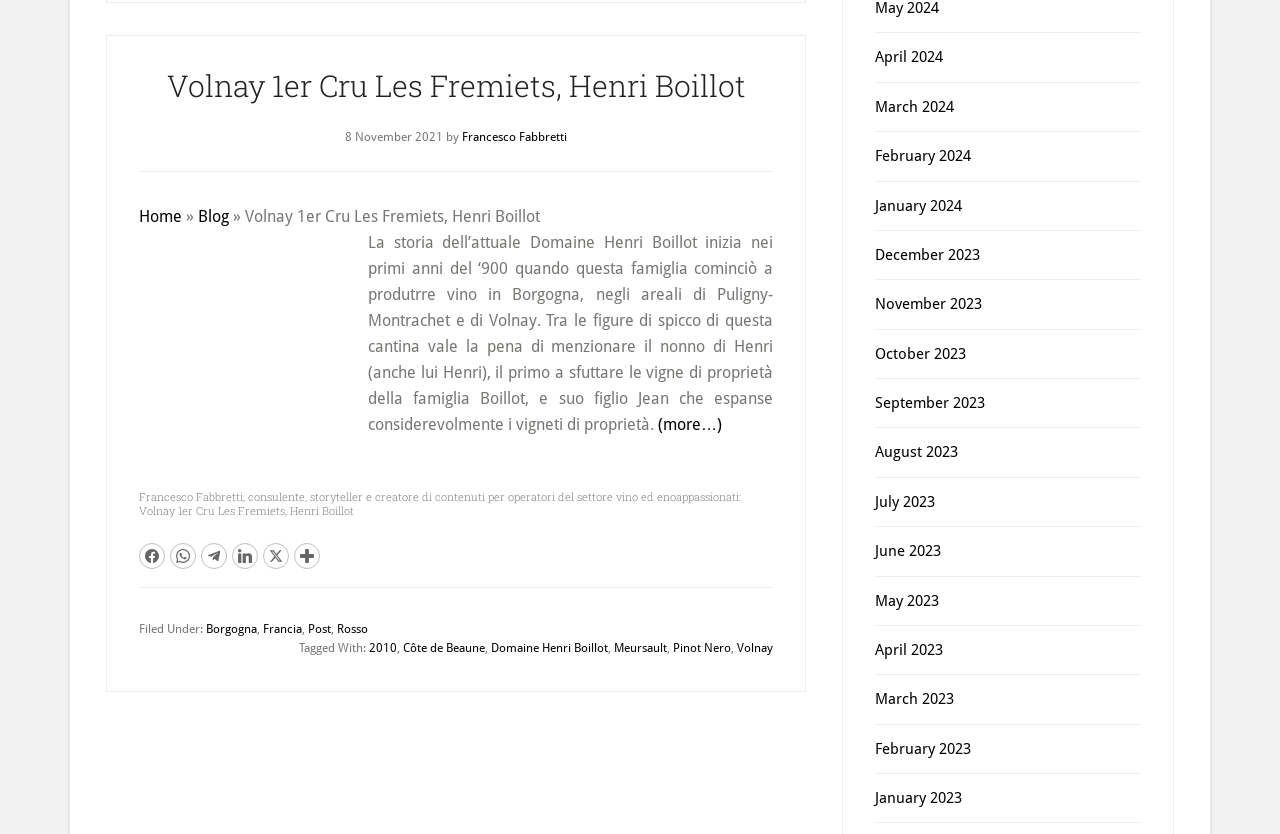Determine the bounding box coordinates for the area that needs to be clicked to fulfill this task: "Click on the 'Continue reading Volnay 1er Cru Les Fremiets, Henri Boillot' link". The coordinates must be given as four float numbers between 0 and 1, i.e., [left, top, right, bottom].

[0.514, 0.498, 0.564, 0.521]